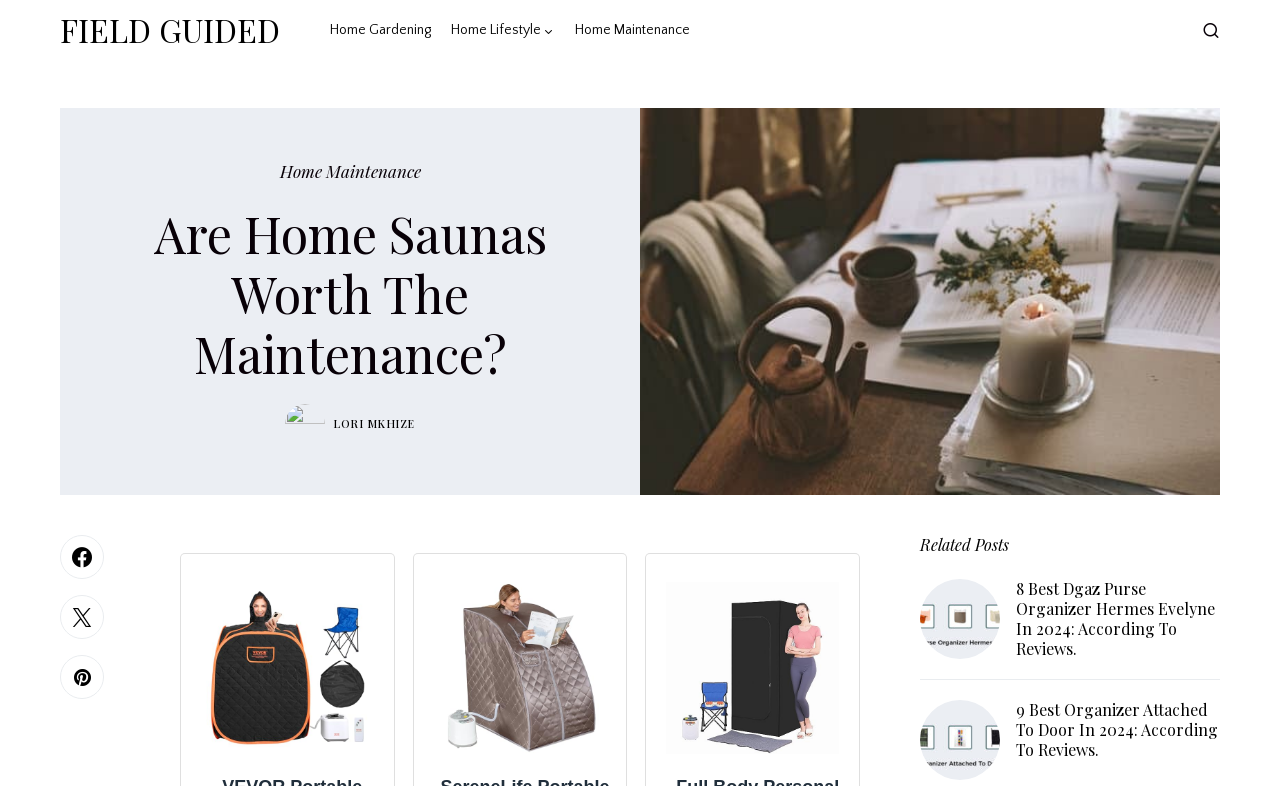How many sauna products are displayed?
Examine the screenshot and reply with a single word or phrase.

3